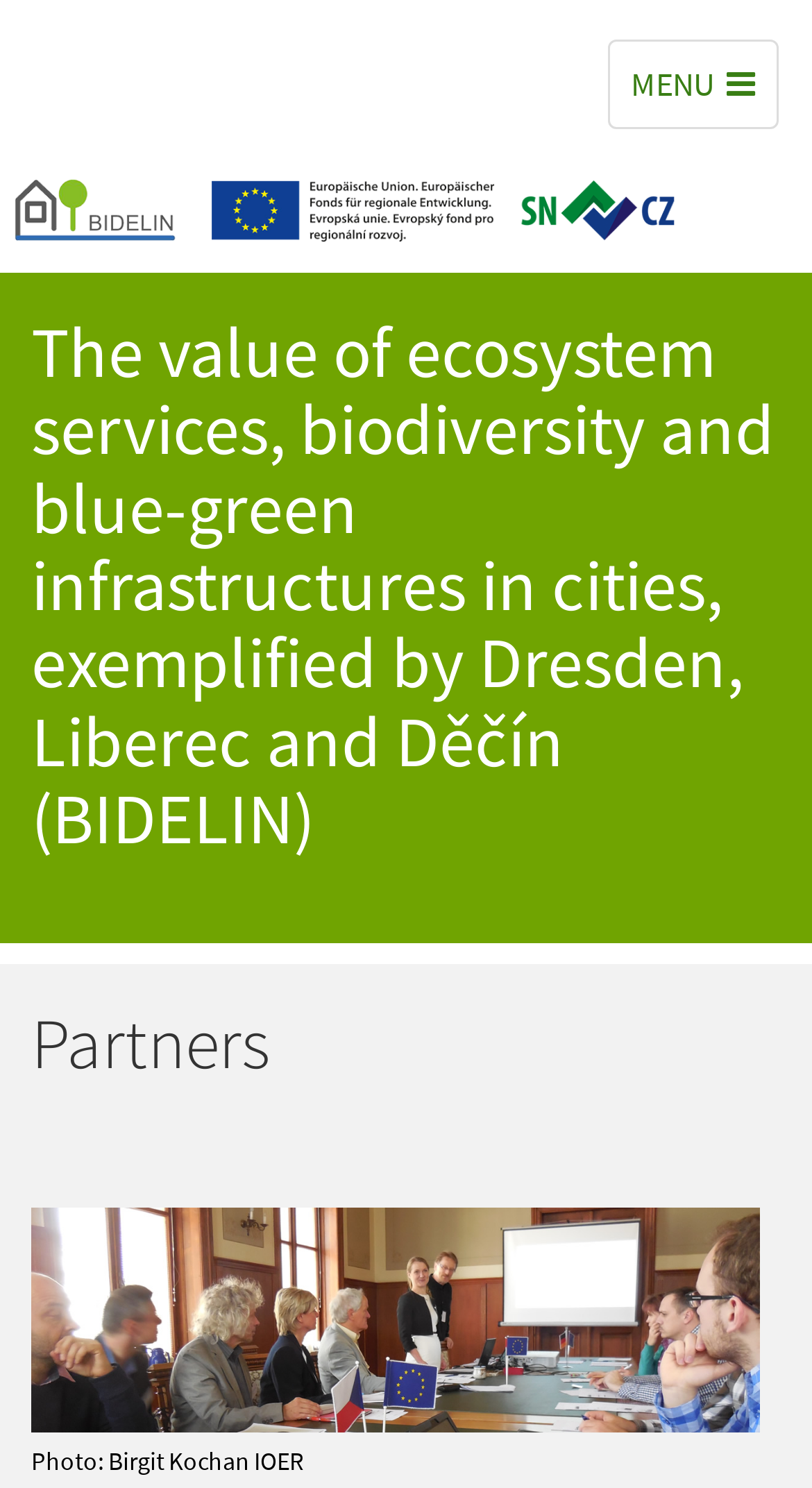Identify the bounding box for the described UI element. Provide the coordinates in (top-left x, top-left y, bottom-right x, bottom-right y) format with values ranging from 0 to 1: parent_node: MENU title="BIDELIN"

[0.015, 0.098, 0.836, 0.168]